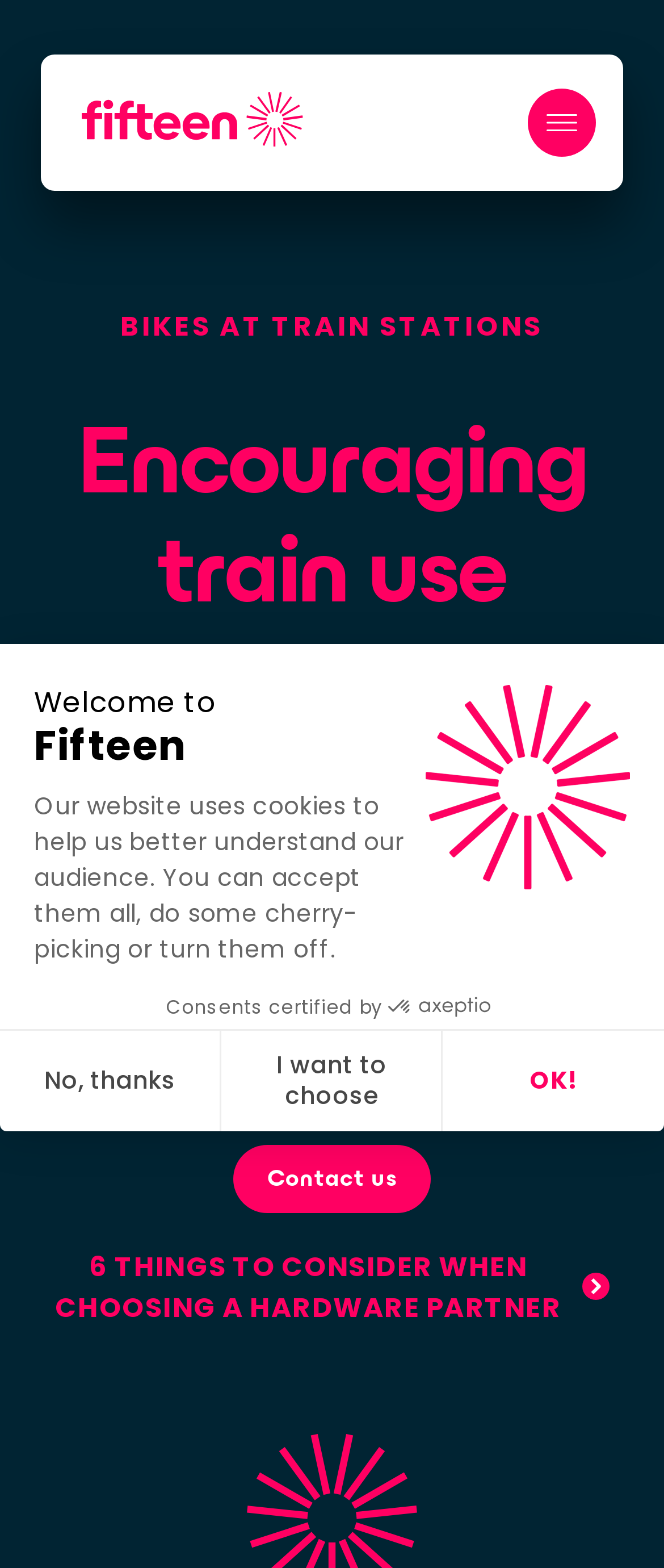Please provide a comprehensive answer to the question below using the information from the image: What is the goal of Fifteen's bike rental services?

According to the webpage, Fifteen's bike rental services aim to decarbonise mobility, as stated in the text 'The bike and the train are the most effective means of transport for decarbonising our mobility'.